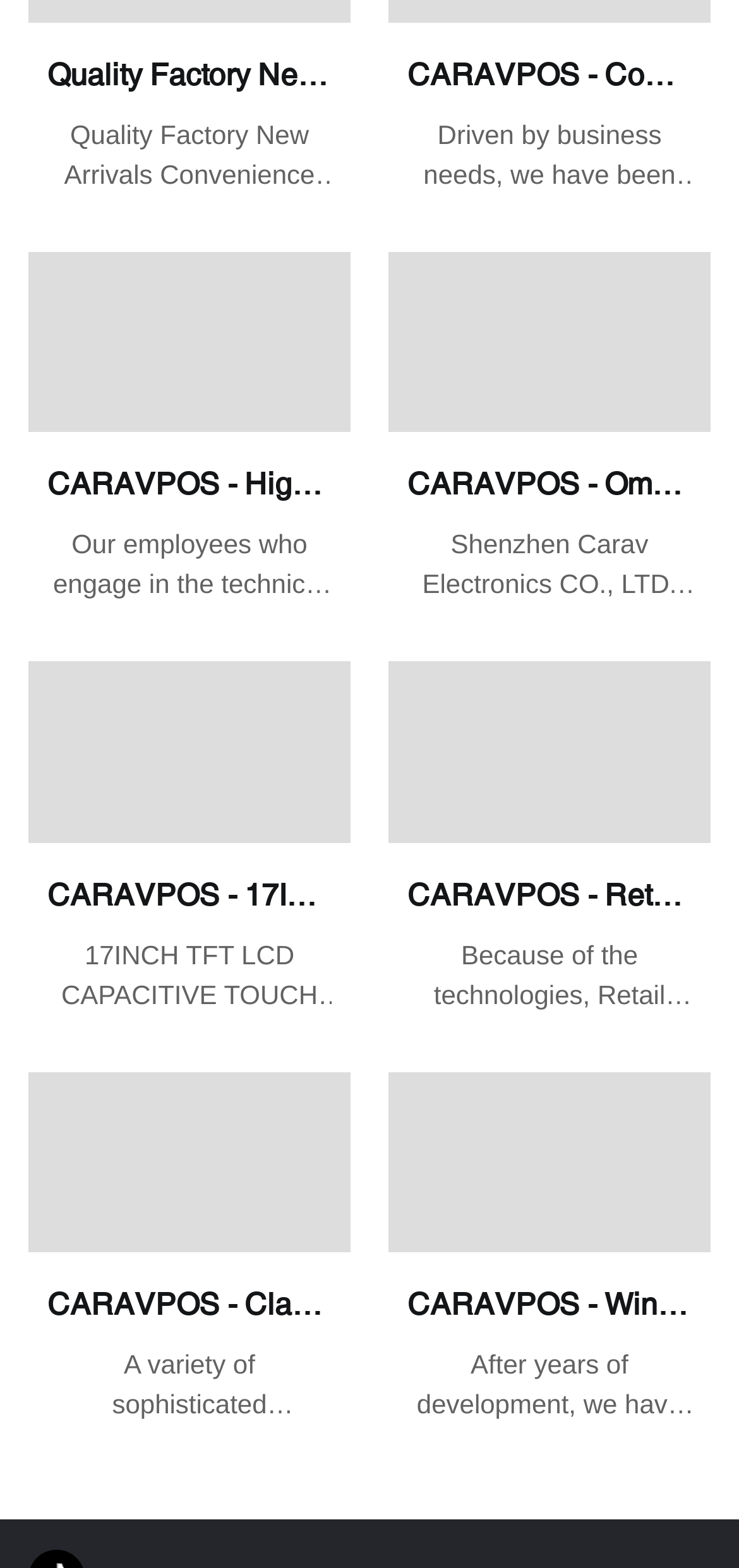Please identify the bounding box coordinates of the area I need to click to accomplish the following instruction: "Explore CARAVPOS - High Quality 15 inch 17 Inch Touch Screen Monitor VGA input with Metal stand TM1701".

[0.038, 0.16, 0.474, 0.276]